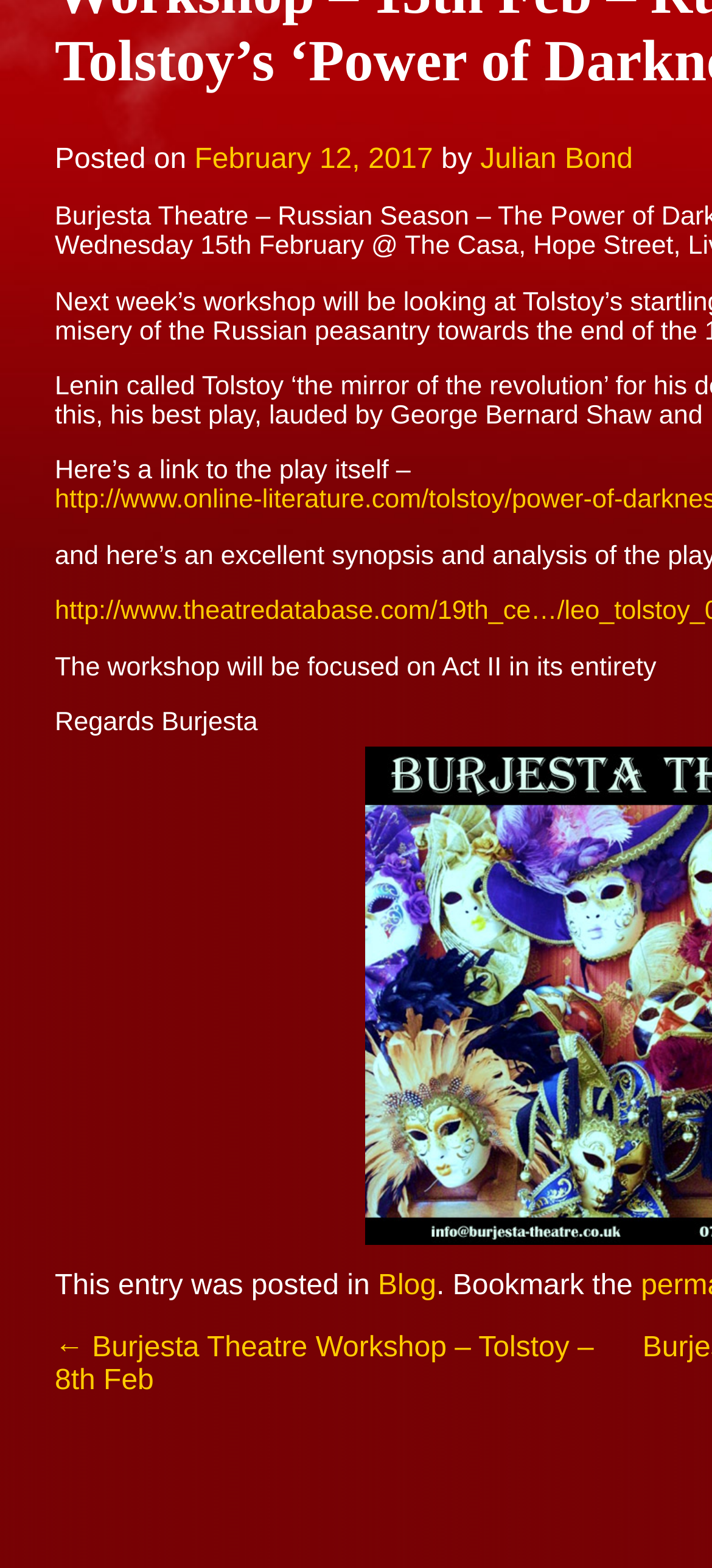Identify the bounding box of the HTML element described as: "Julian Bond".

[0.674, 0.092, 0.889, 0.111]